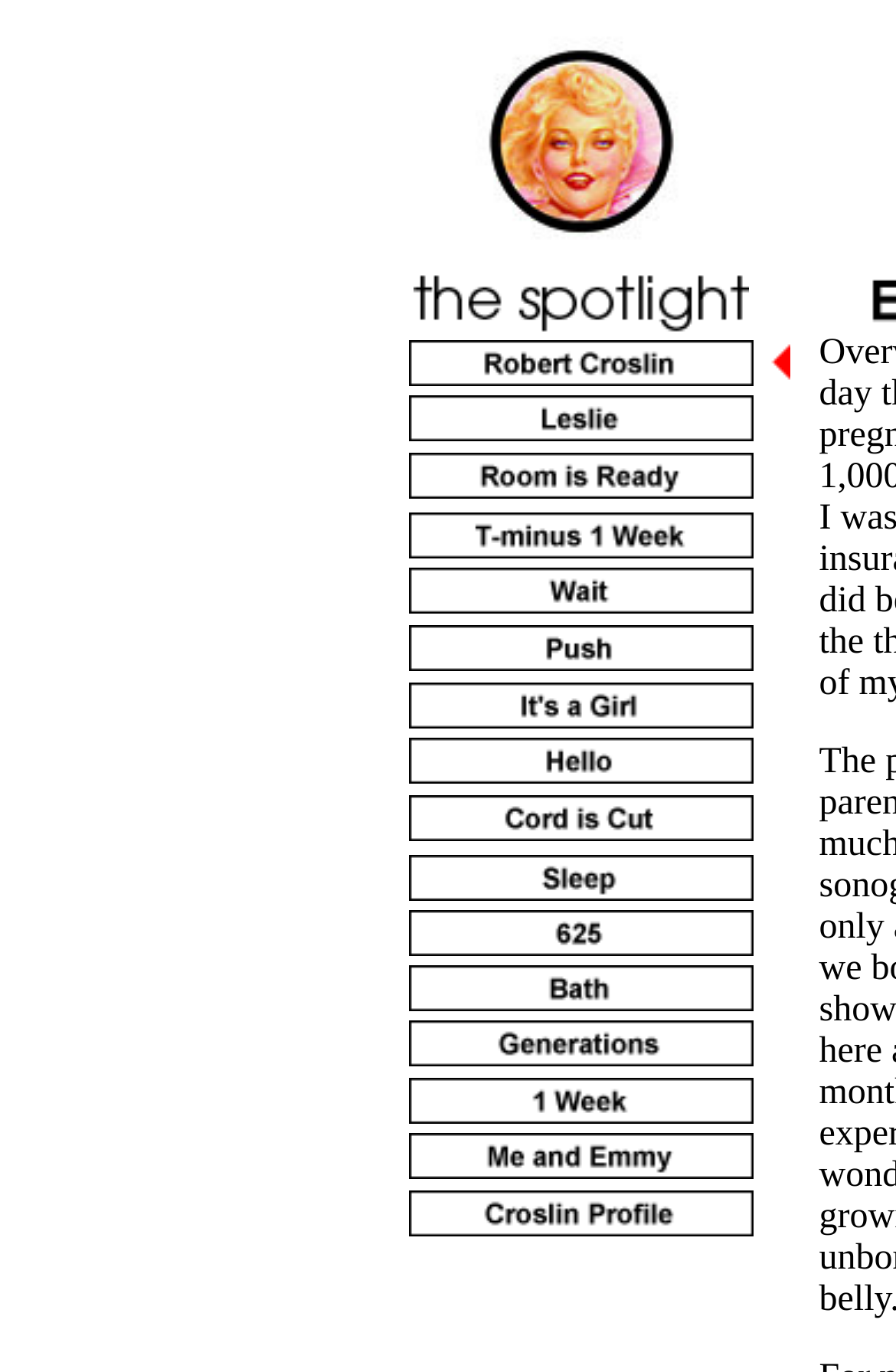How many grid cells are there on the webpage?
Using the image, respond with a single word or phrase.

30